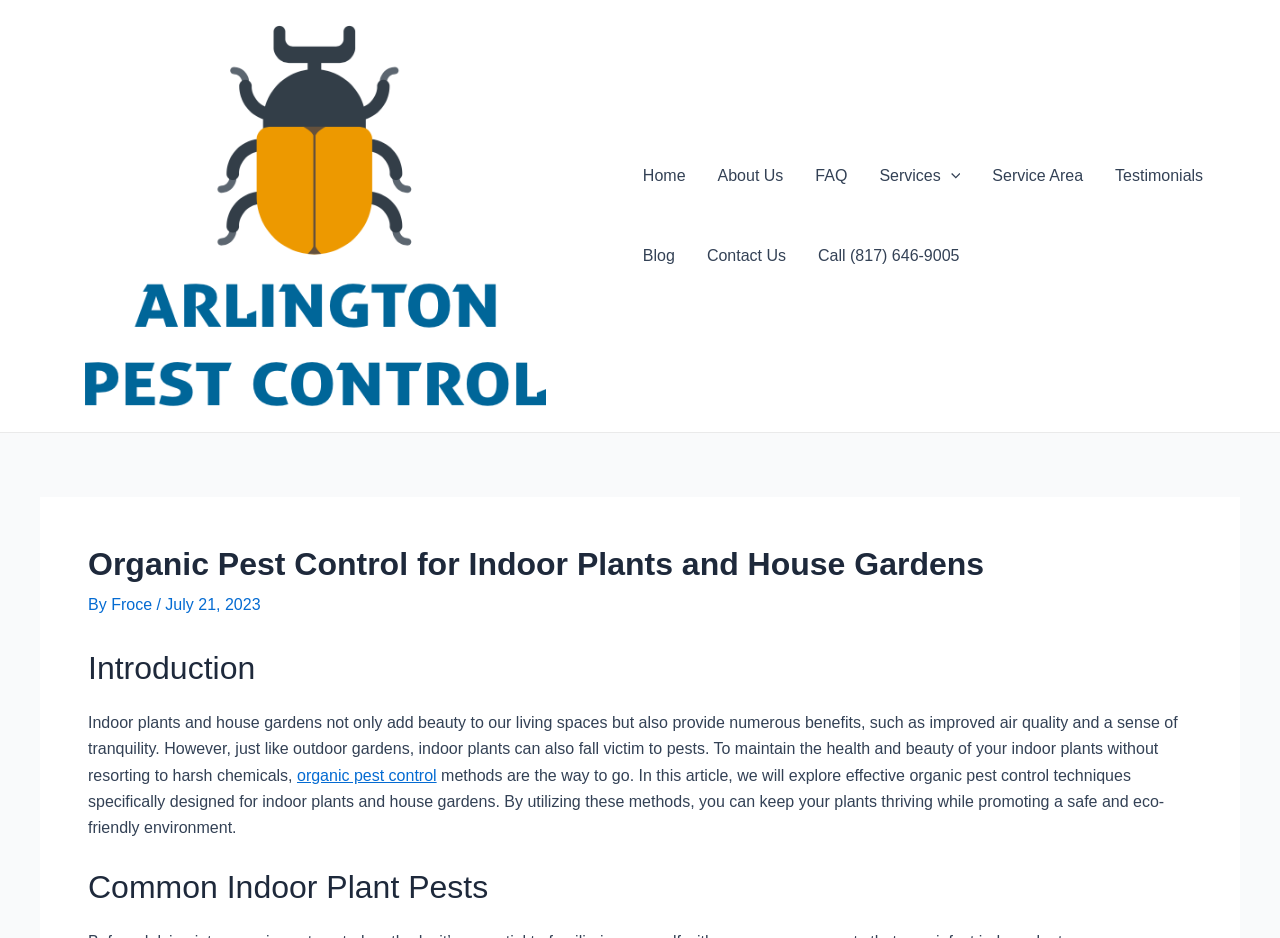Determine the main headline from the webpage and extract its text.

Organic Pest Control for Indoor Plants and House Gardens